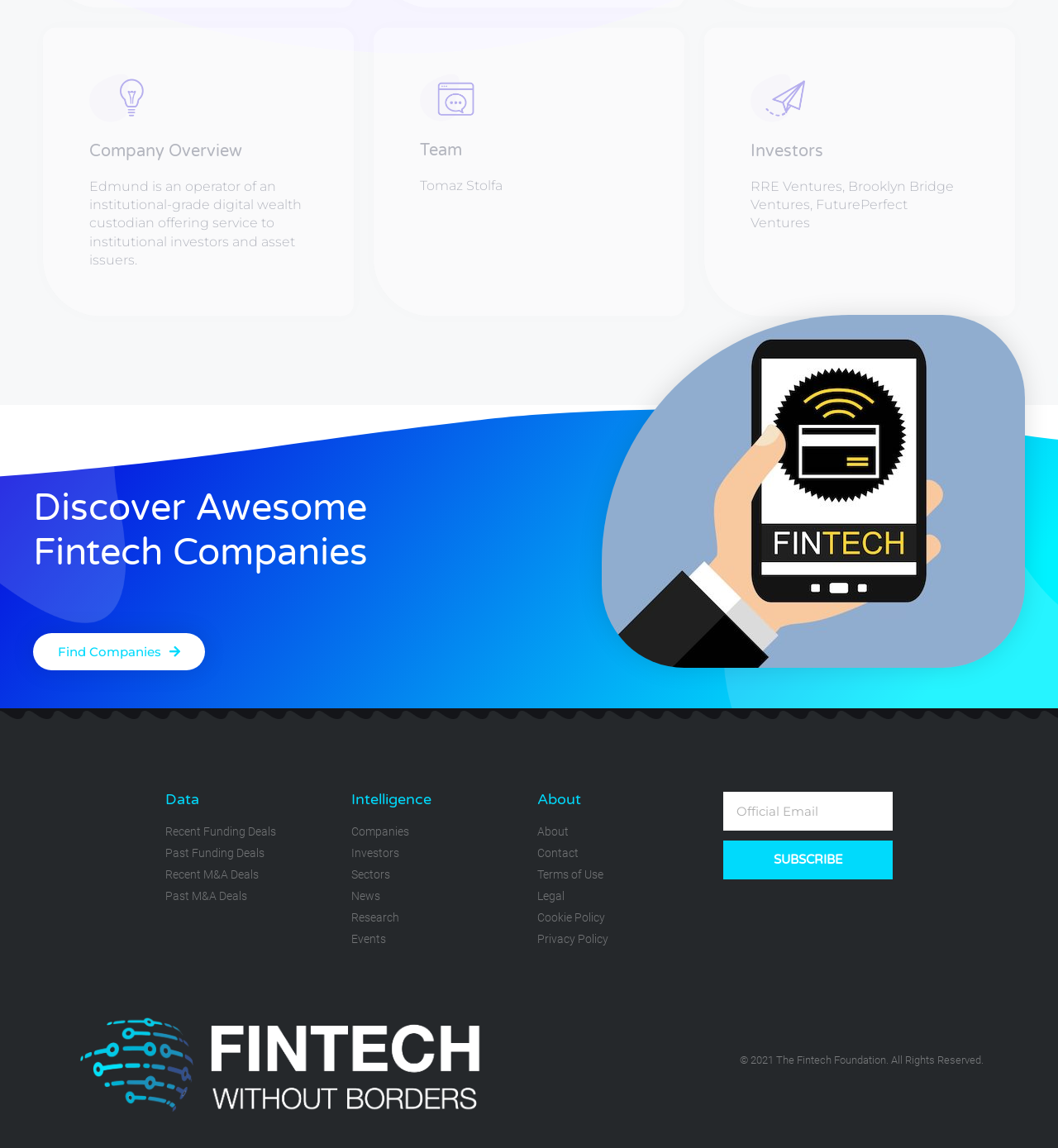Predict the bounding box of the UI element that fits this description: "parent_node: Email name="form_fields[email]" placeholder="Official Email"".

[0.684, 0.689, 0.844, 0.723]